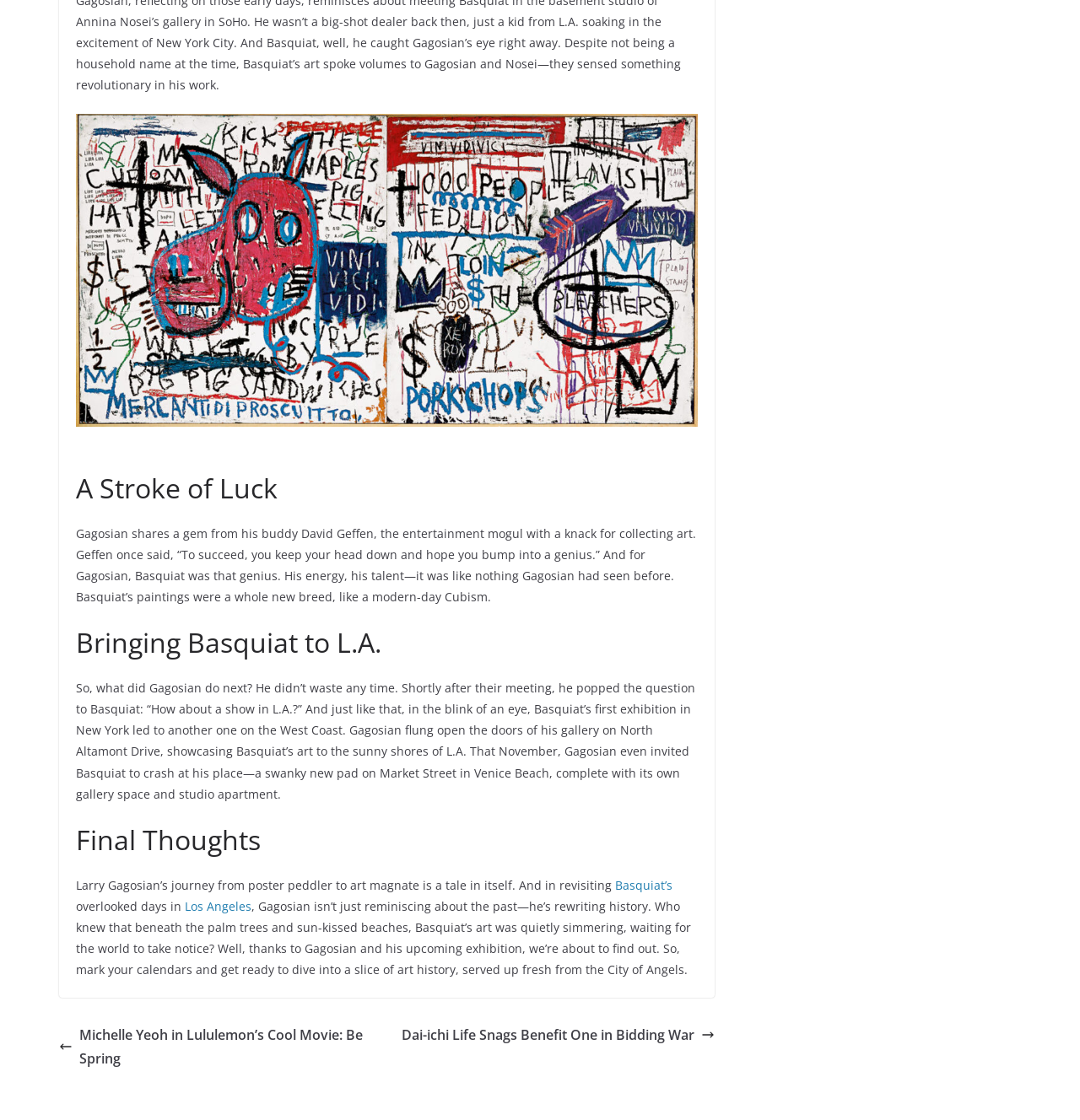Provide the bounding box coordinates, formatted as (top-left x, top-left y, bottom-right x, bottom-right y), with all values being floating point numbers between 0 and 1. Identify the bounding box of the UI element that matches the description: Contact Us

None